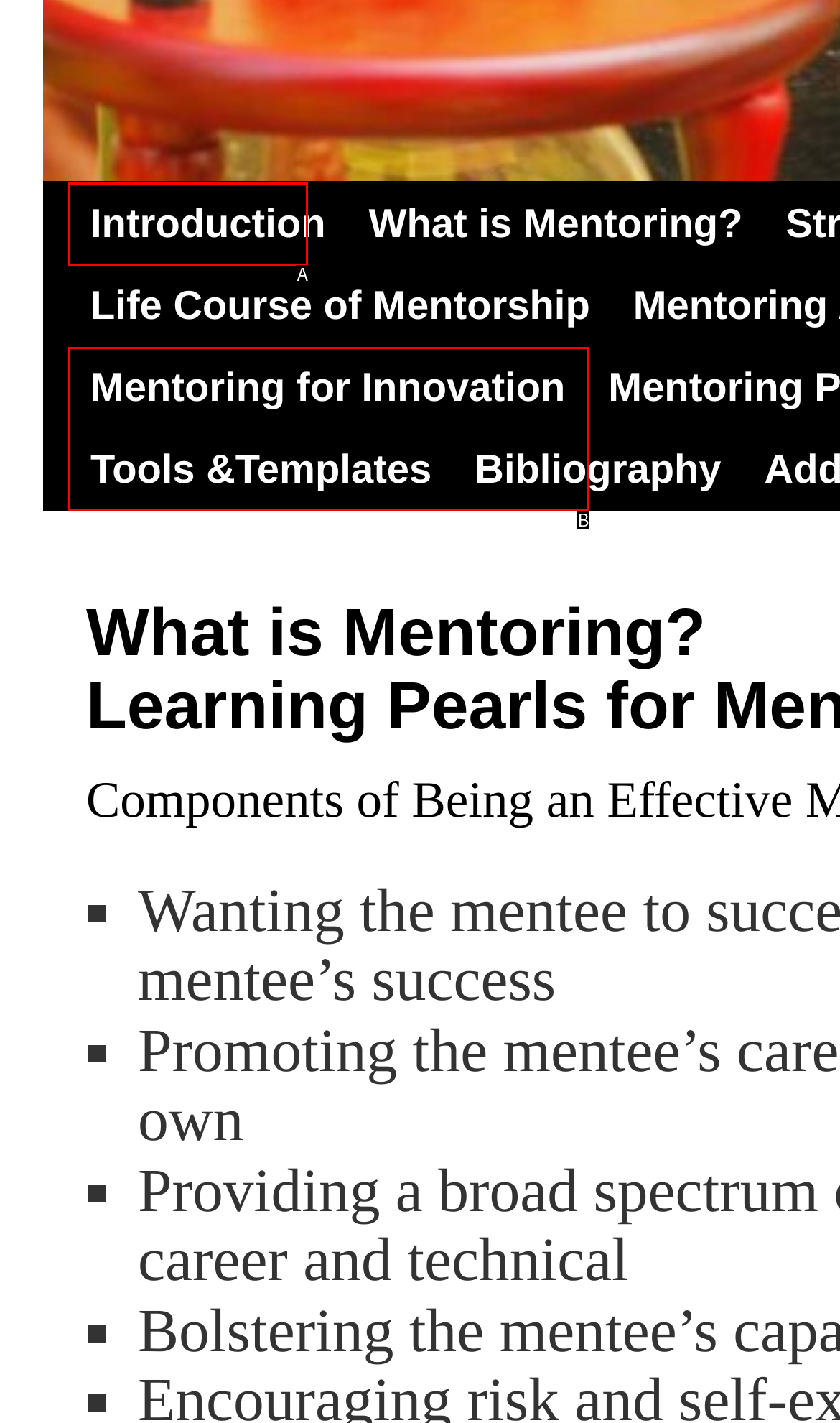Based on the description: Mentoring Across Differences, identify the matching lettered UI element.
Answer by indicating the letter from the choices.

B